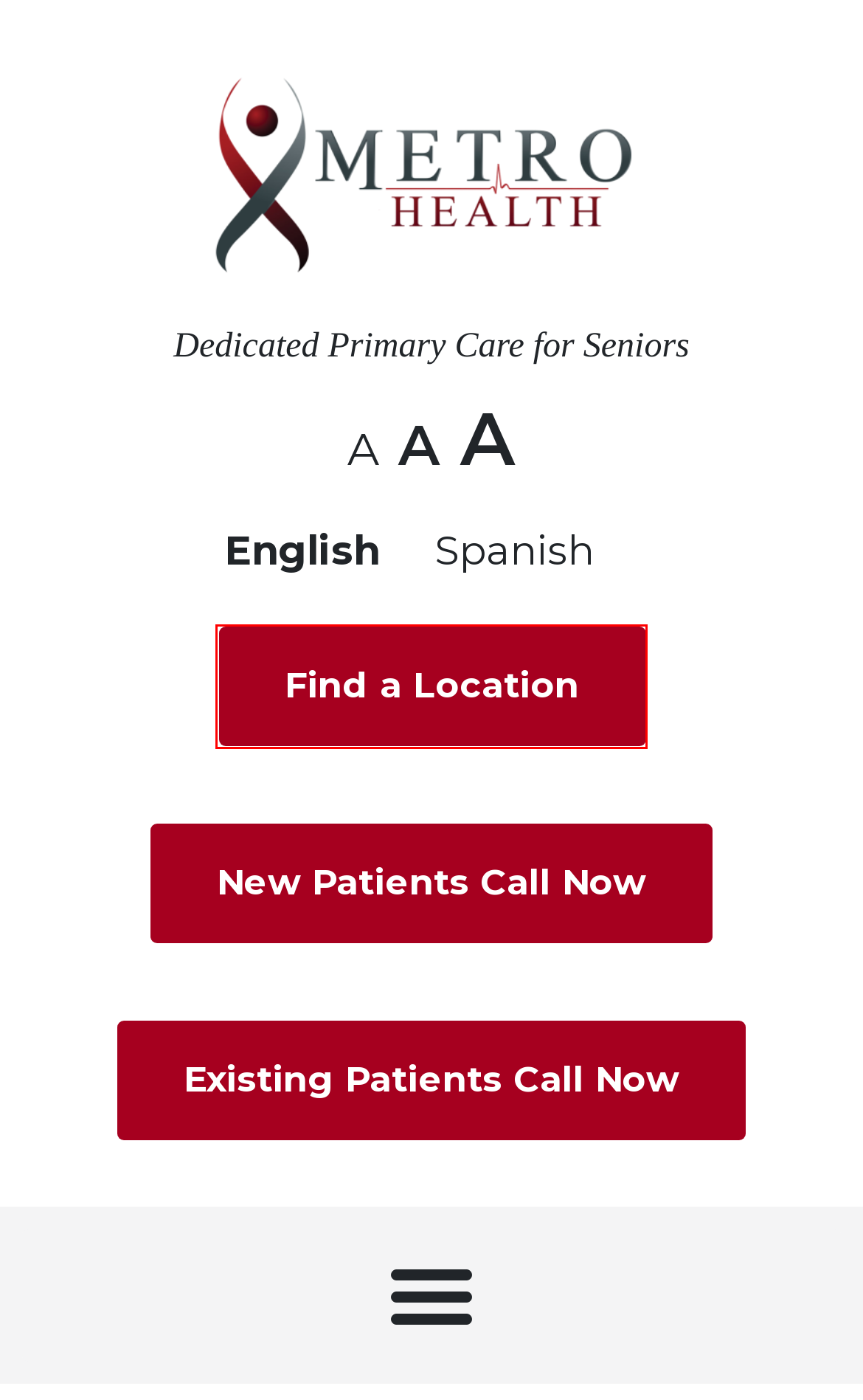Take a look at the provided webpage screenshot featuring a red bounding box around an element. Select the most appropriate webpage description for the page that loads after clicking on the element inside the red bounding box. Here are the candidates:
A. Careers | MetroHealth Inc.
B. Patient Forms | MetroHealth Inc.
C. Staff Dashboard – MH Geriatrics Management
D. Home | MetroHealth Inc.
E. Mental Health Awareness Month | MetroHealth Inc.
F. COVID-19 | MetroHealth Inc.
G. Locations | MetroHealth Inc.
H. March is Save Your Vision Month | MetroHealth Inc.

G